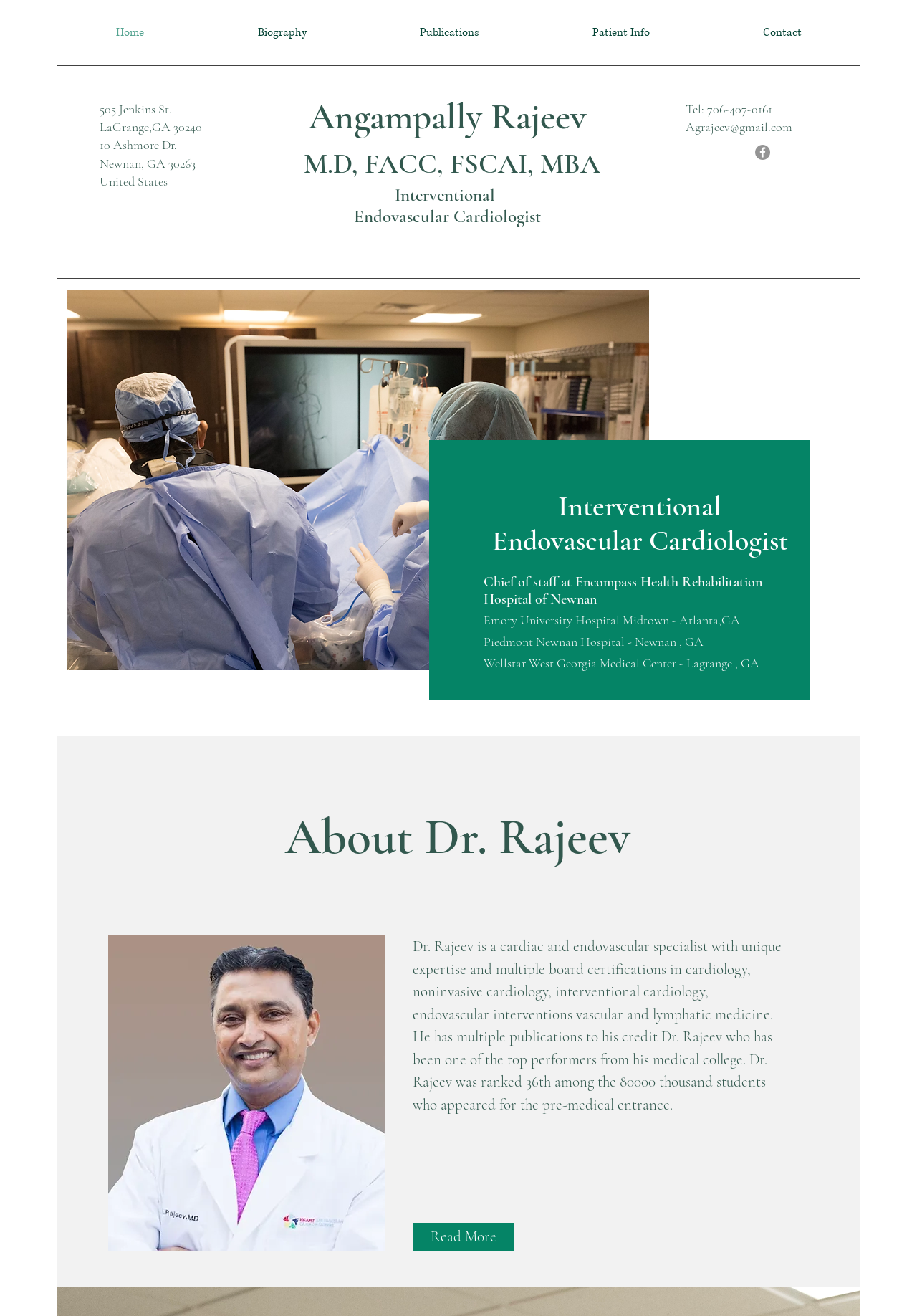Ascertain the bounding box coordinates for the UI element detailed here: "Biography". The coordinates should be provided as [left, top, right, bottom] with each value being a float between 0 and 1.

[0.219, 0.0, 0.396, 0.05]